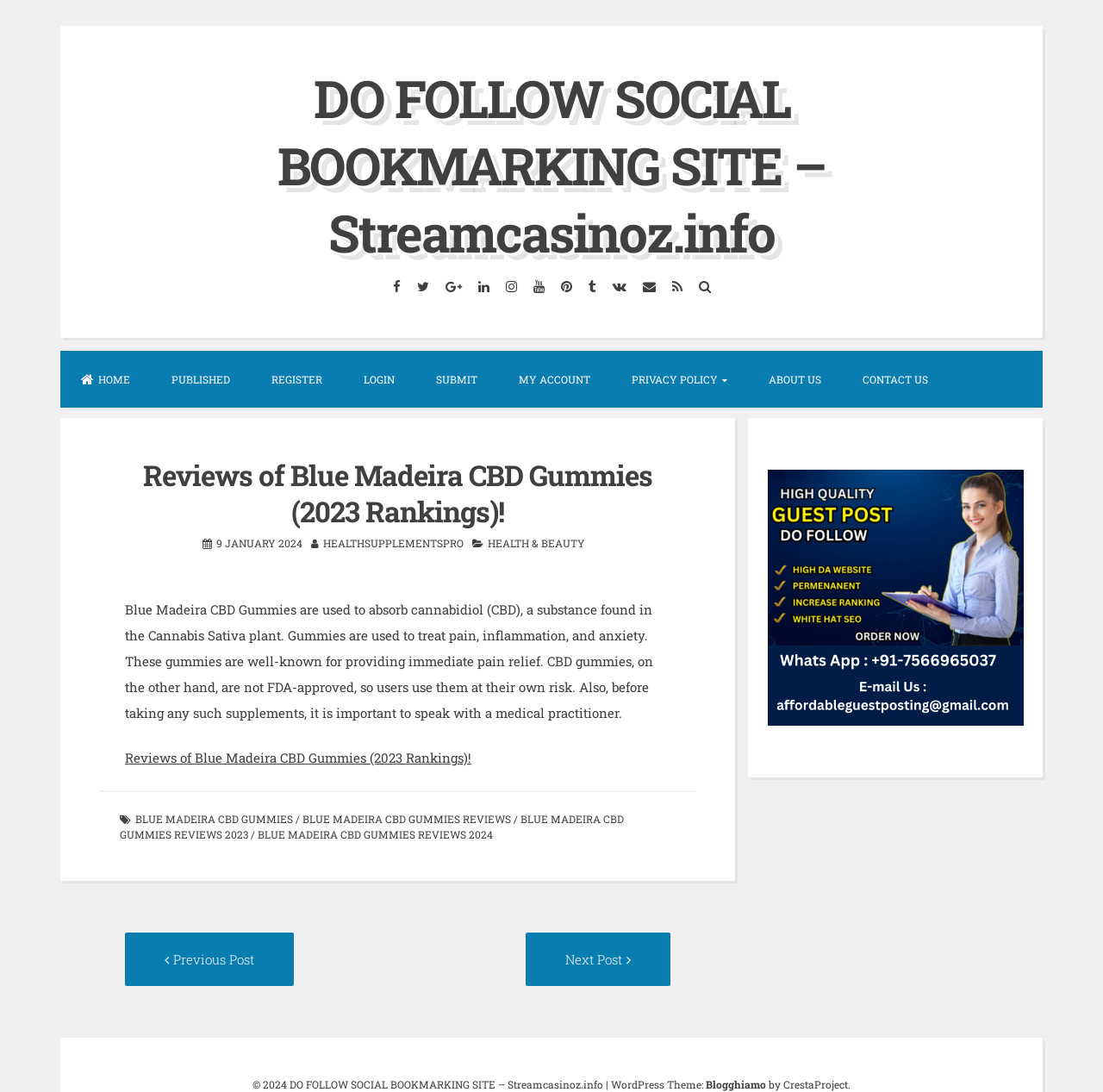What is the name of the website?
Refer to the image and provide a concise answer in one word or phrase.

DO FOLLOW SOCIAL BOOKMARKING SITE – Streamcasinoz.info